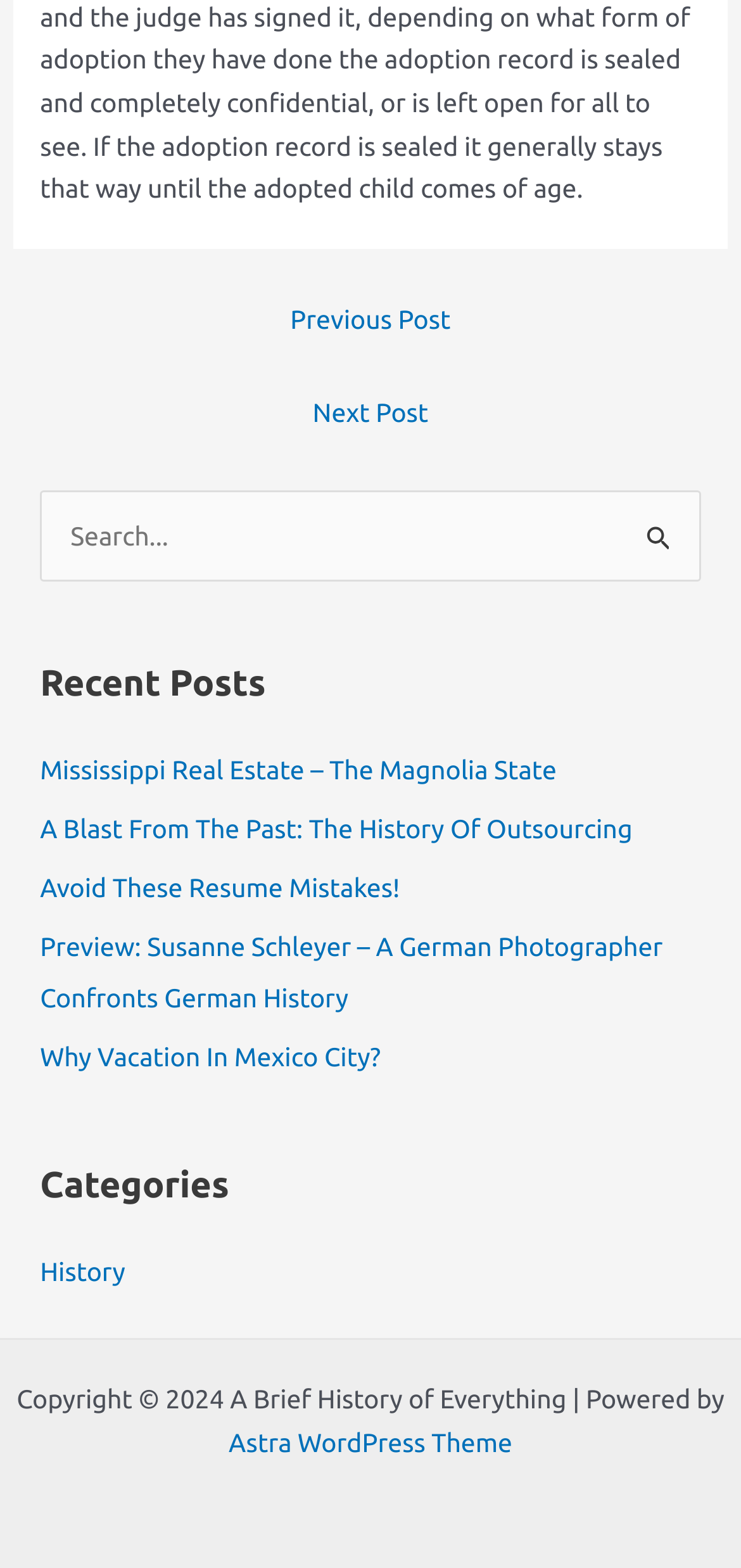What is the name of the WordPress theme used on this website?
Please answer the question with as much detail and depth as you can.

The footer of the webpage has a copyright notice that mentions 'Astra WordPress Theme', indicating that the website uses this theme.